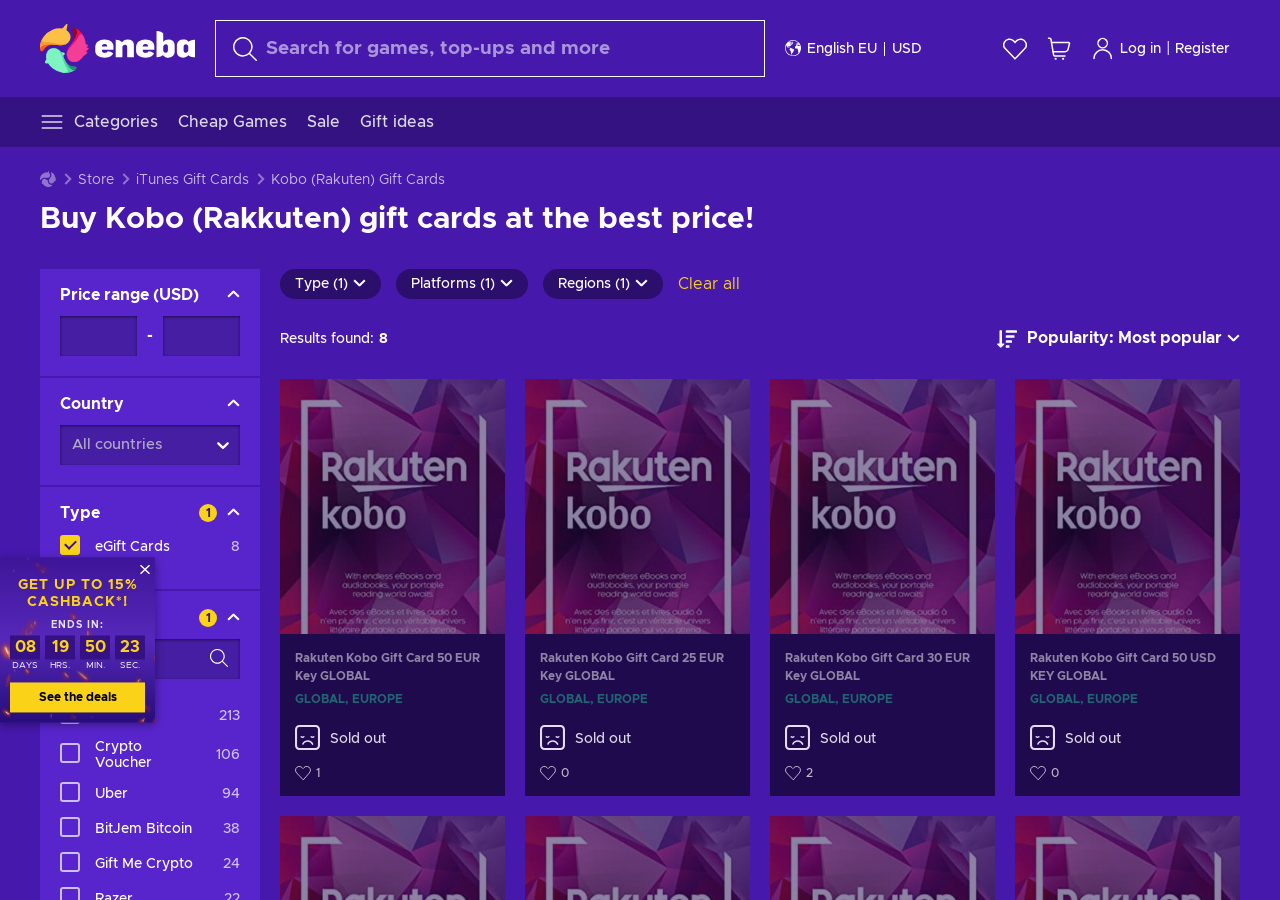Create an elaborate caption that covers all aspects of the webpage.

The webpage is an e-commerce platform where users can buy Kobo gift cards at discounted prices. At the top of the page, there is a logo of Eneba, the website's brand, accompanied by a search bar and several navigation links, including "Categories", "Cheap Games", "Sale", and "Gift ideas". 

Below the navigation links, there is a prominent heading that reads "Buy Kobo (Rakuten) gift cards at the best price!" followed by a section where users can filter their search by price range, country, and type of gift card. This section includes several buttons, text boxes, and a checkbox list.

The main content of the page is a list of gift card options, each displayed as a rectangular box with an image of the gift card, its denomination, and a "Add to wishlist" button. The list is organized in a grid layout, with multiple columns and rows. Each gift card option also includes information about its region and availability, with some options marked as "Sold out".

At the top right corner of the page, there are several buttons and links, including a "Close" button, a language selection dropdown, and links to "Log in" and "Register" pages.